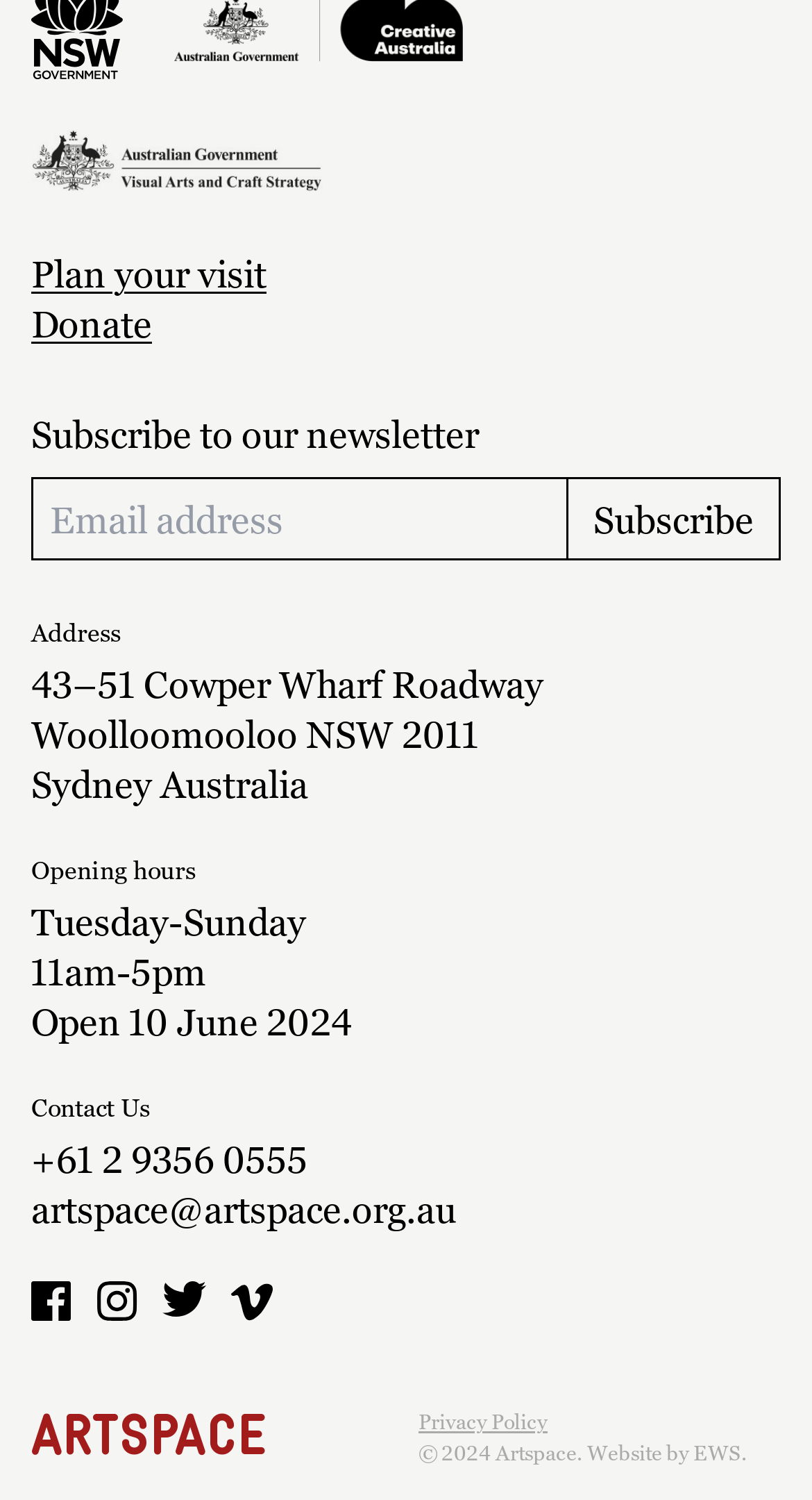Please identify the bounding box coordinates of the element I need to click to follow this instruction: "Email Artspace".

[0.038, 0.792, 0.562, 0.821]